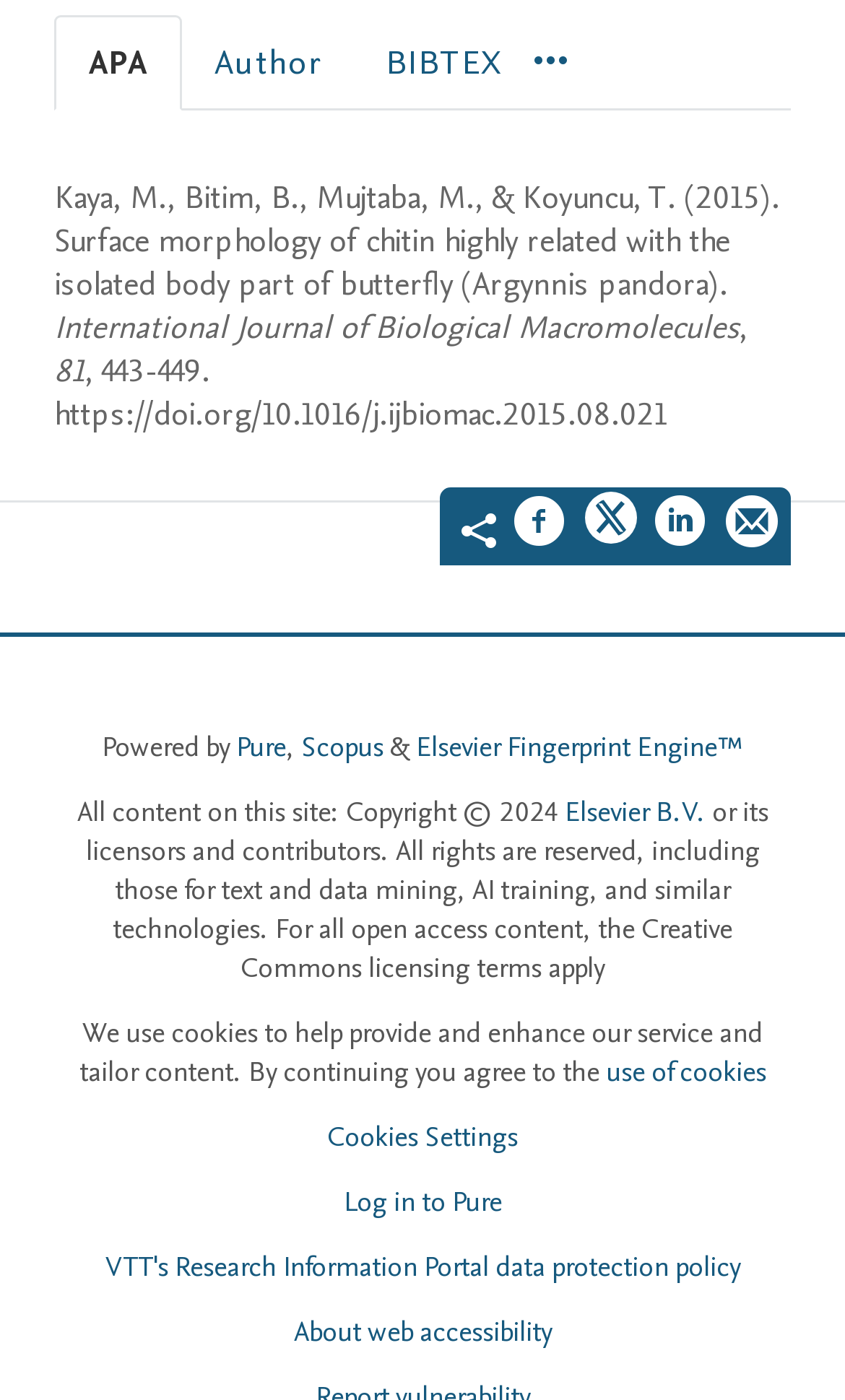Identify the bounding box coordinates of the specific part of the webpage to click to complete this instruction: "Share on Facebook".

[0.608, 0.352, 0.672, 0.4]